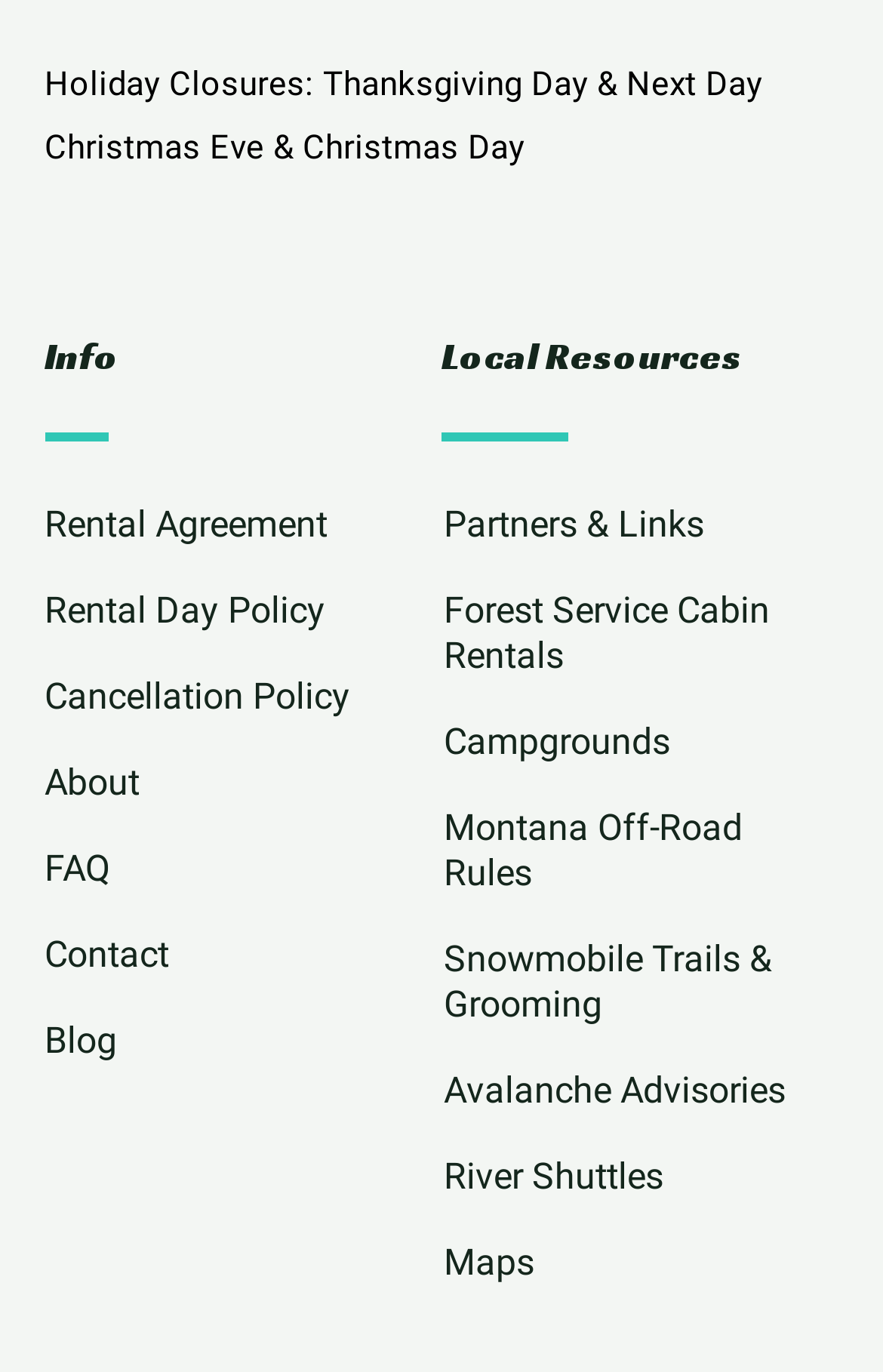How many links are under the 'Info' heading? From the image, respond with a single word or brief phrase.

8